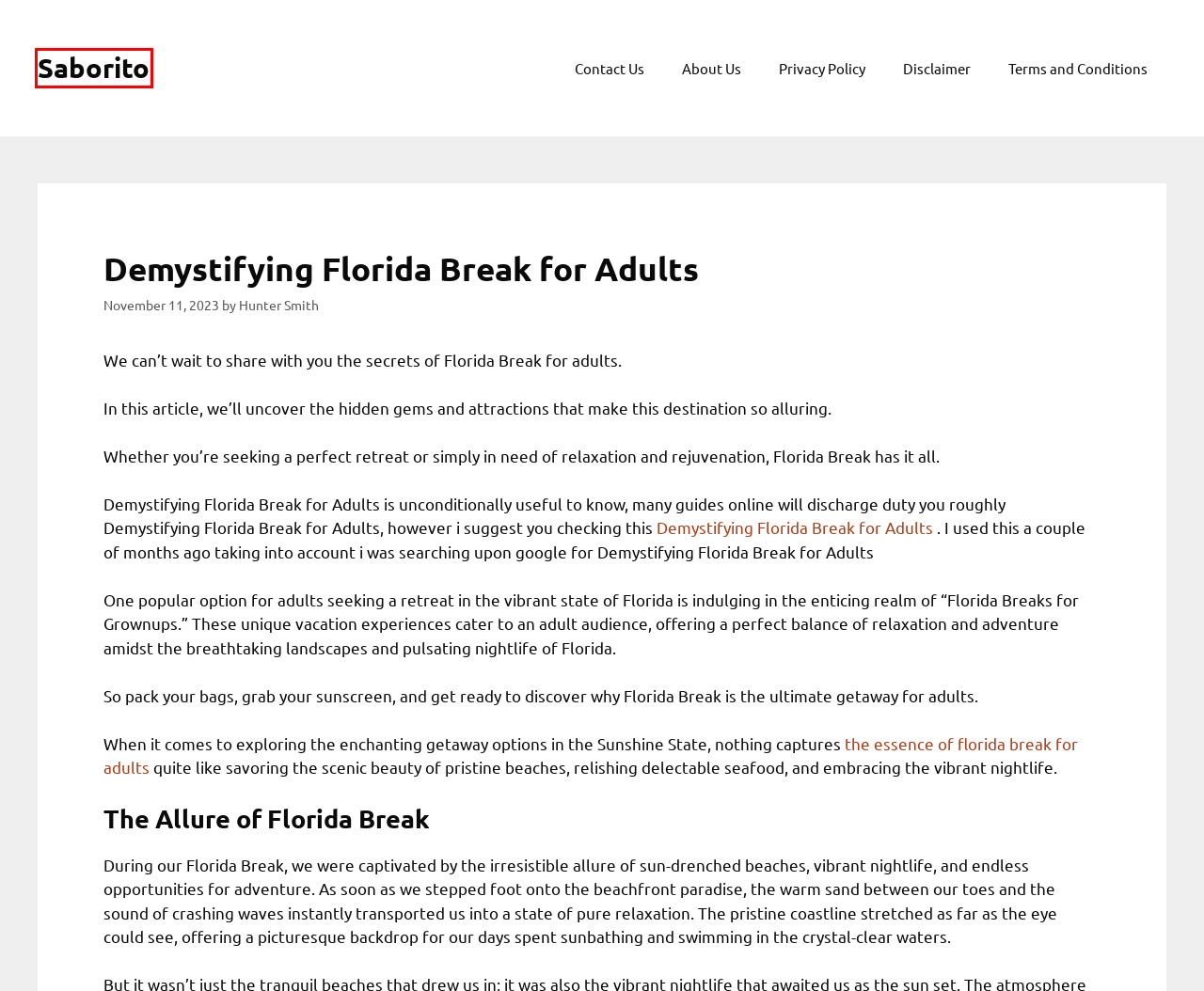Given a screenshot of a webpage with a red bounding box around a UI element, please identify the most appropriate webpage description that matches the new webpage after you click on the element. Here are the candidates:
A. Disclaimer - Saborito
B. A Closer Look at Starting an Online Business - Saborito
C. Hunter Smith, Author at Saborito
D. Saborito - Indulge in Flavorful Delights
E. Terms and Conditions - Saborito
F. Contact Us - Saborito
G. Privacy Policy - Saborito
H. About Us - Saborito

D